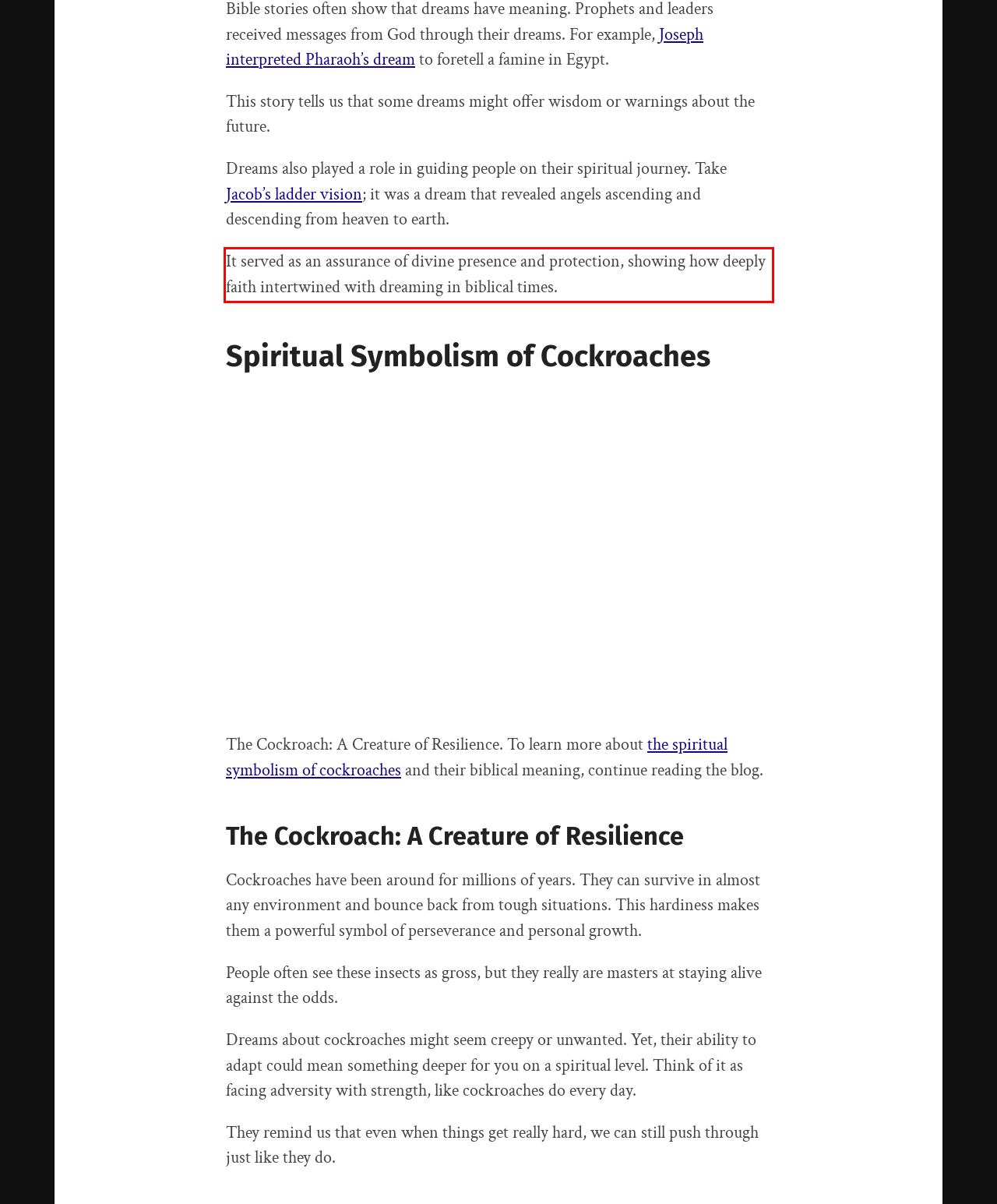Please extract the text content from the UI element enclosed by the red rectangle in the screenshot.

It served as an assurance of divine presence and protection, showing how deeply faith intertwined with dreaming in biblical times.